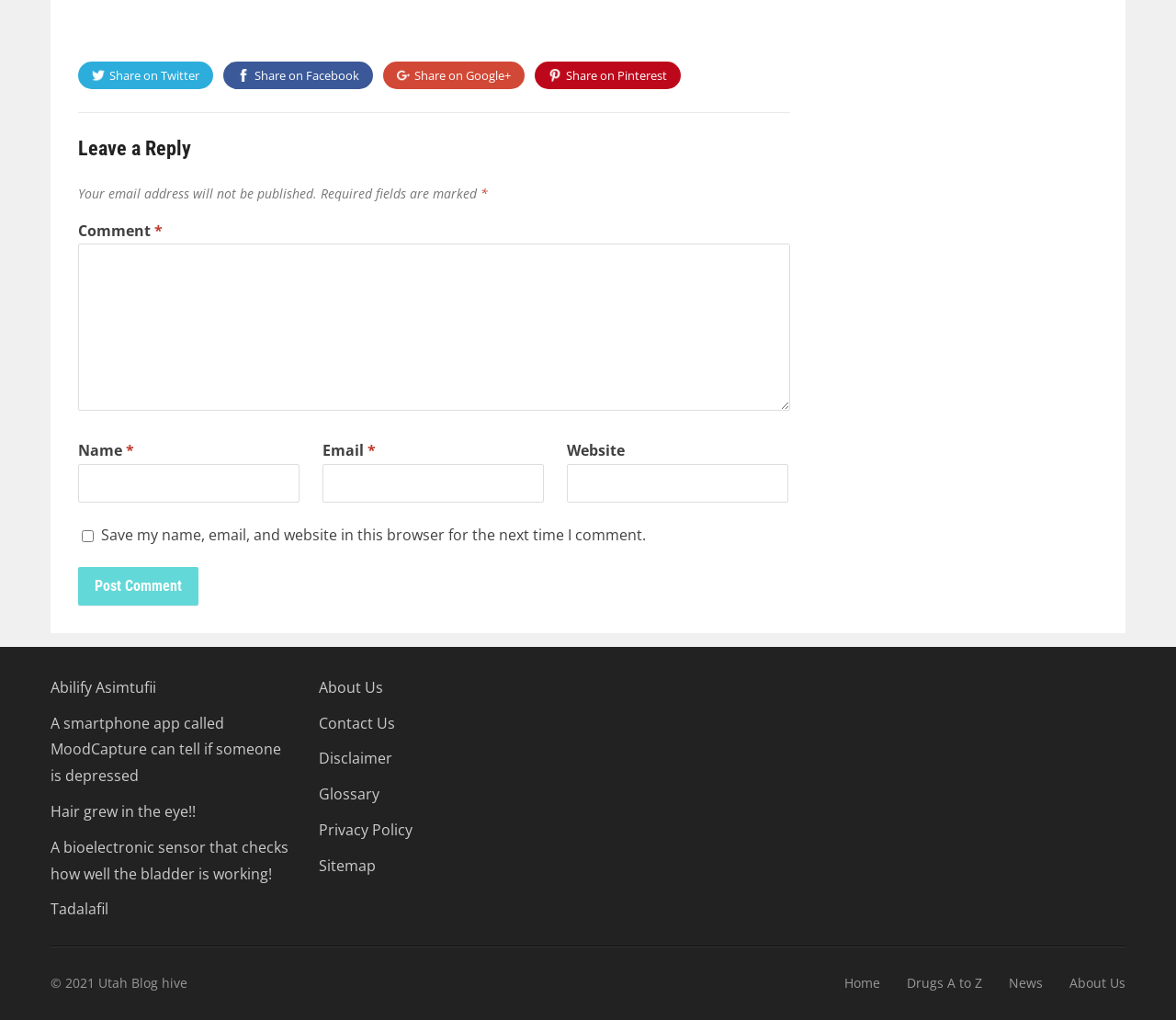What is the required information to post a comment?
Using the visual information, answer the question in a single word or phrase.

Name, email, and comment